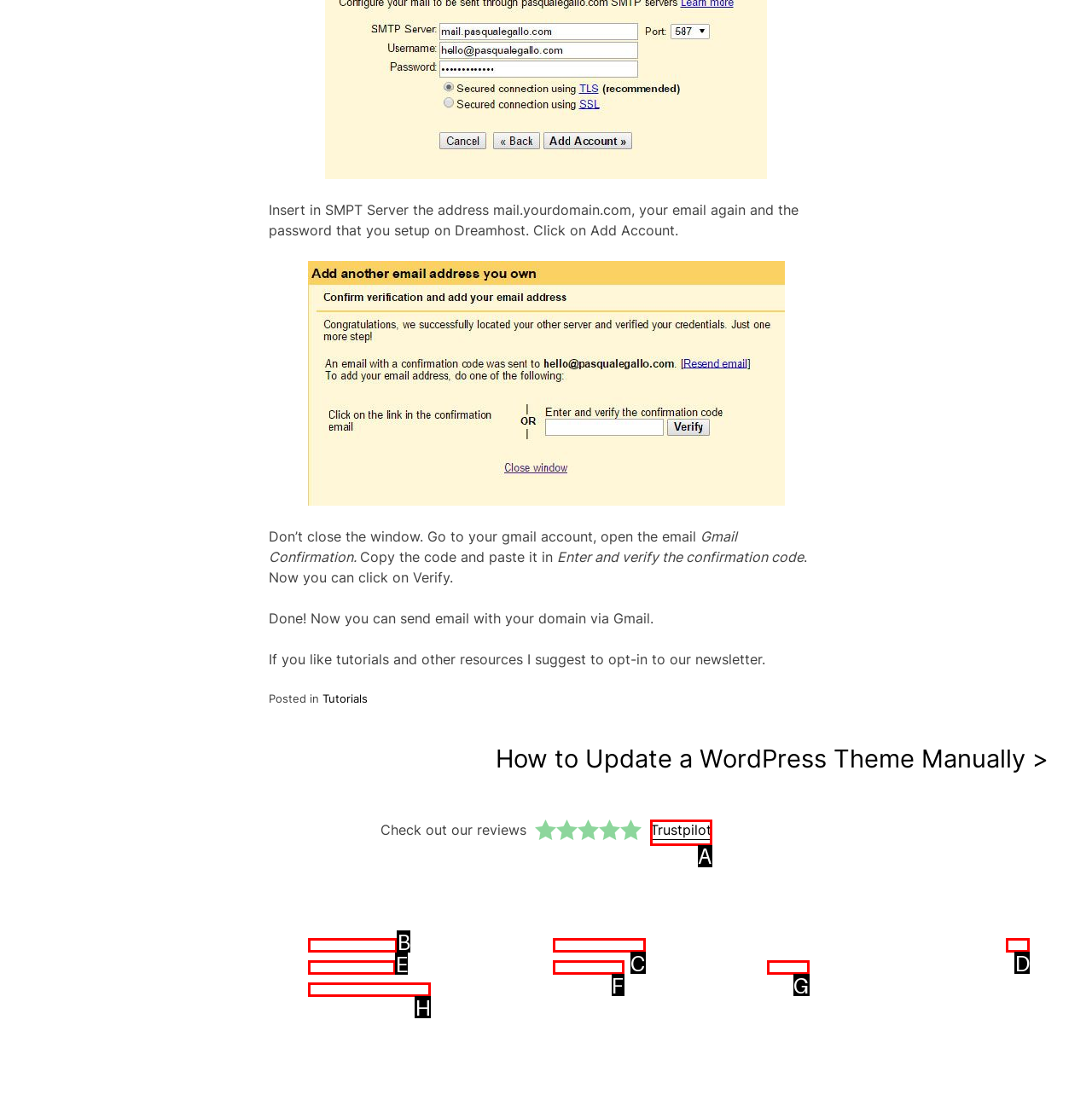Identify which HTML element matches the description: Terms & License. Answer with the correct option's letter.

E